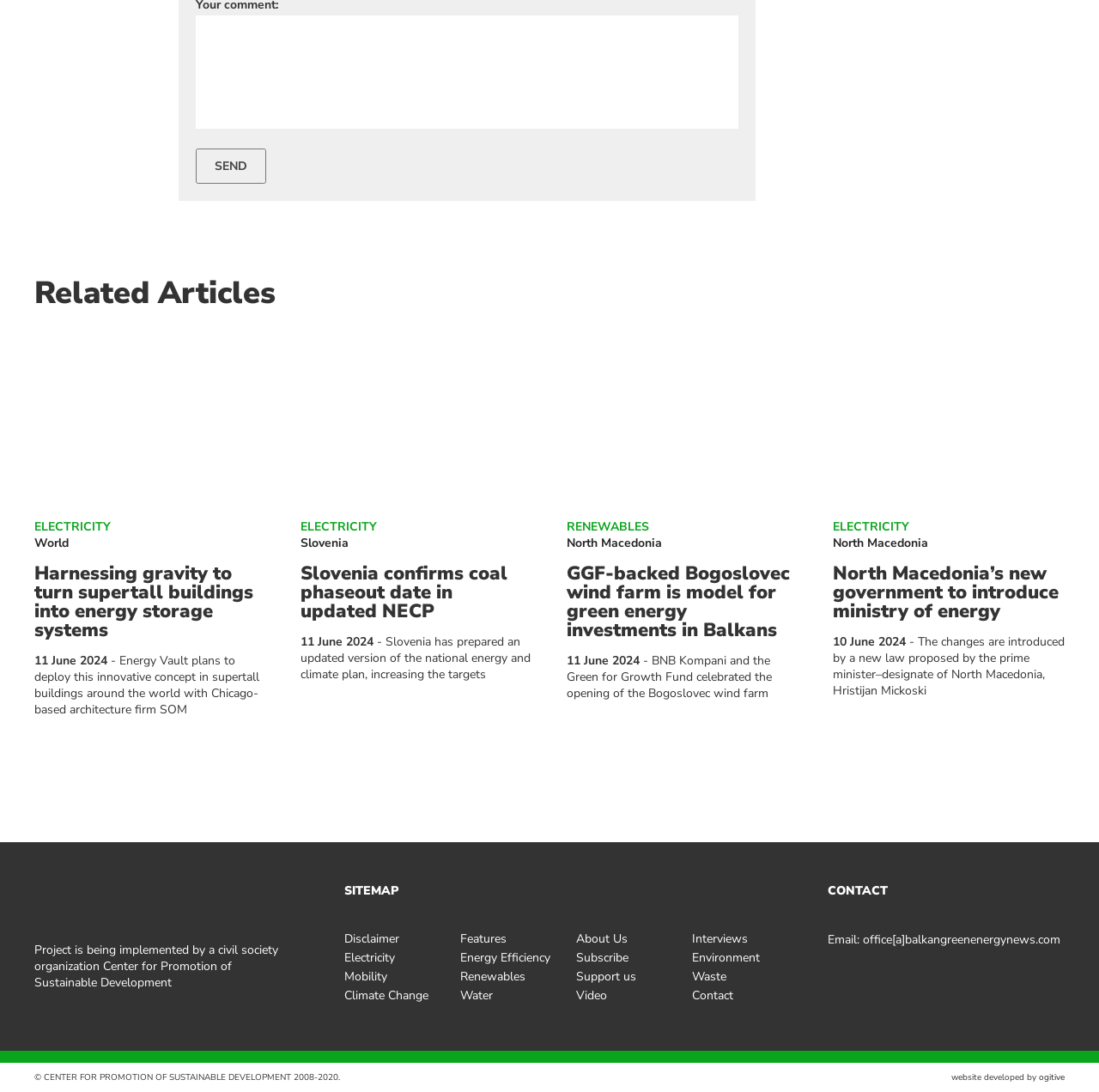Determine the bounding box coordinates of the clickable element necessary to fulfill the instruction: "Read the article about permanent makeup". Provide the coordinates as four float numbers within the 0 to 1 range, i.e., [left, top, right, bottom].

None